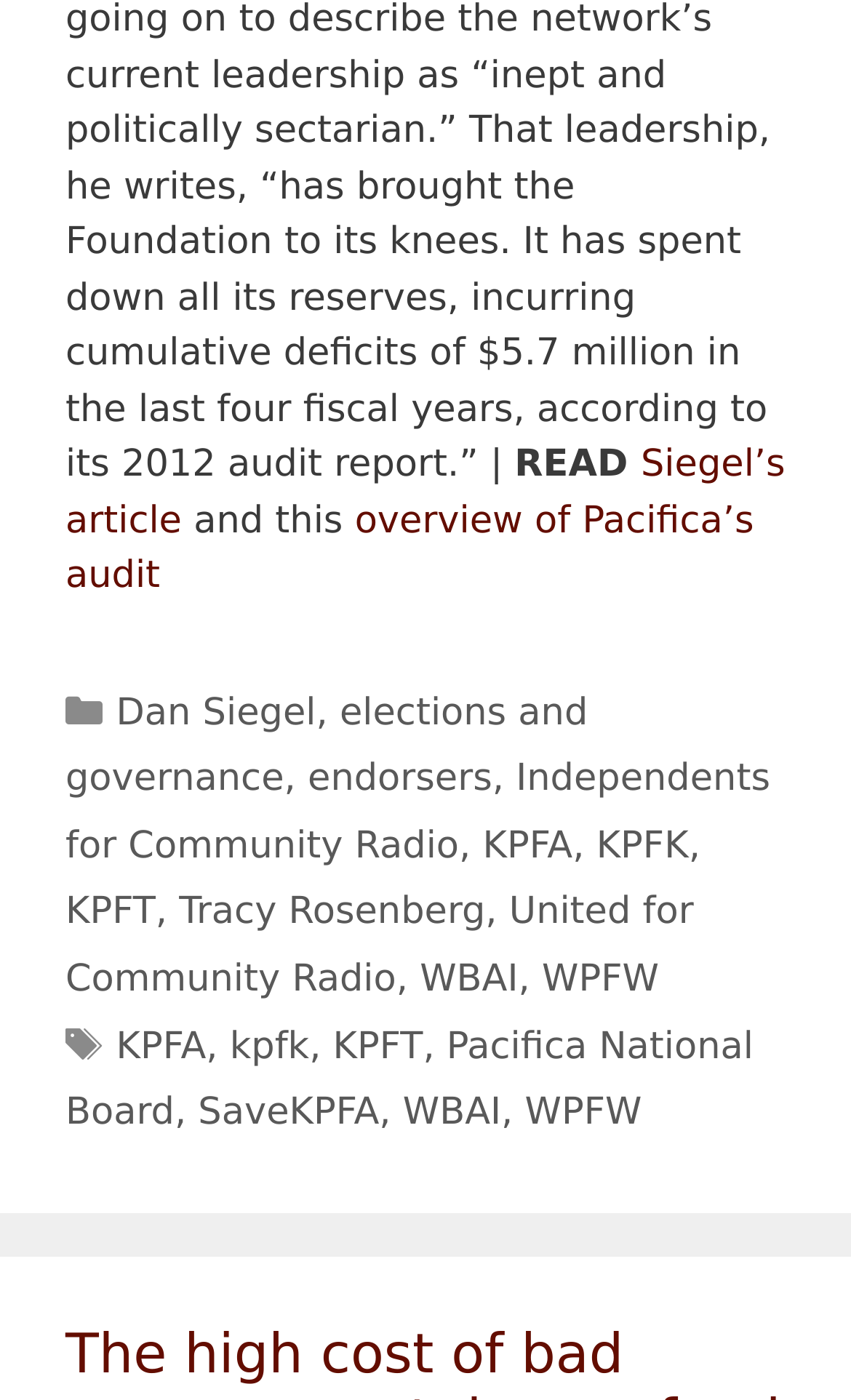Find the bounding box coordinates of the area to click in order to follow the instruction: "Read Siegel’s article".

[0.077, 0.317, 0.923, 0.388]